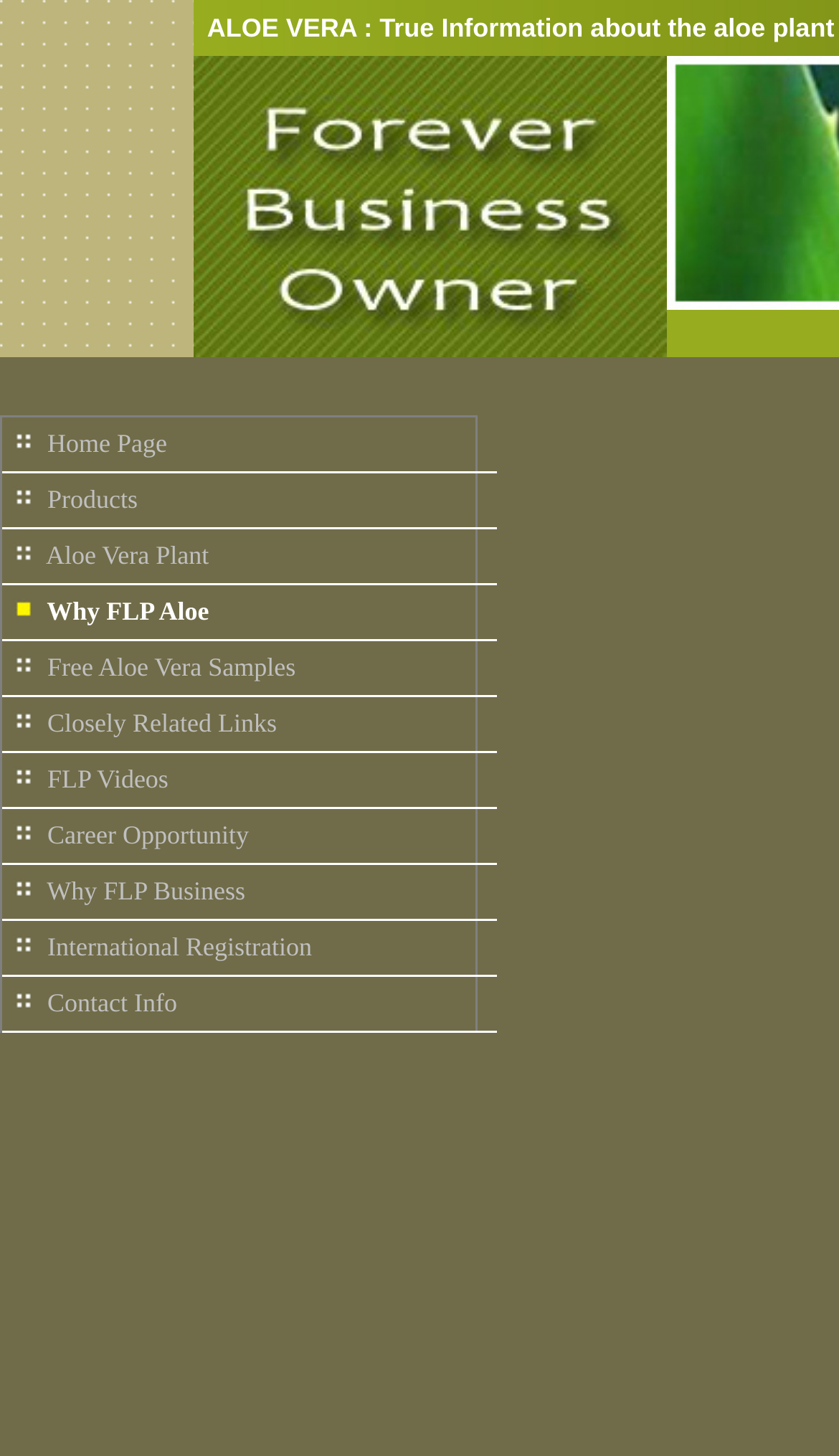Identify and generate the primary title of the webpage.

Selecting The Best Aloe - You Decide